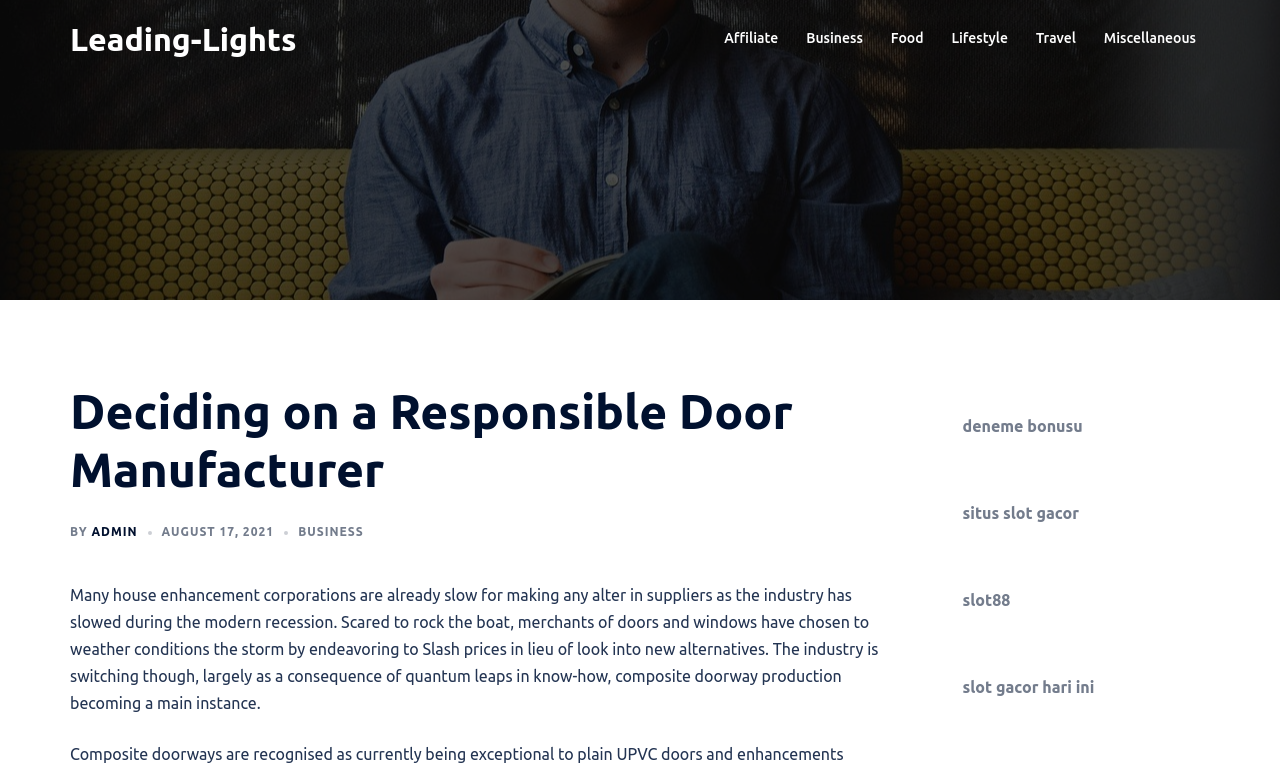What is the date of the article?
Provide a detailed answer to the question using information from the image.

The date of the article can be found by looking at the link 'AUGUST 17, 2021' located below the header 'Deciding on a Responsible Door Manufacturer', which is a timestamp indicating when the article was published.